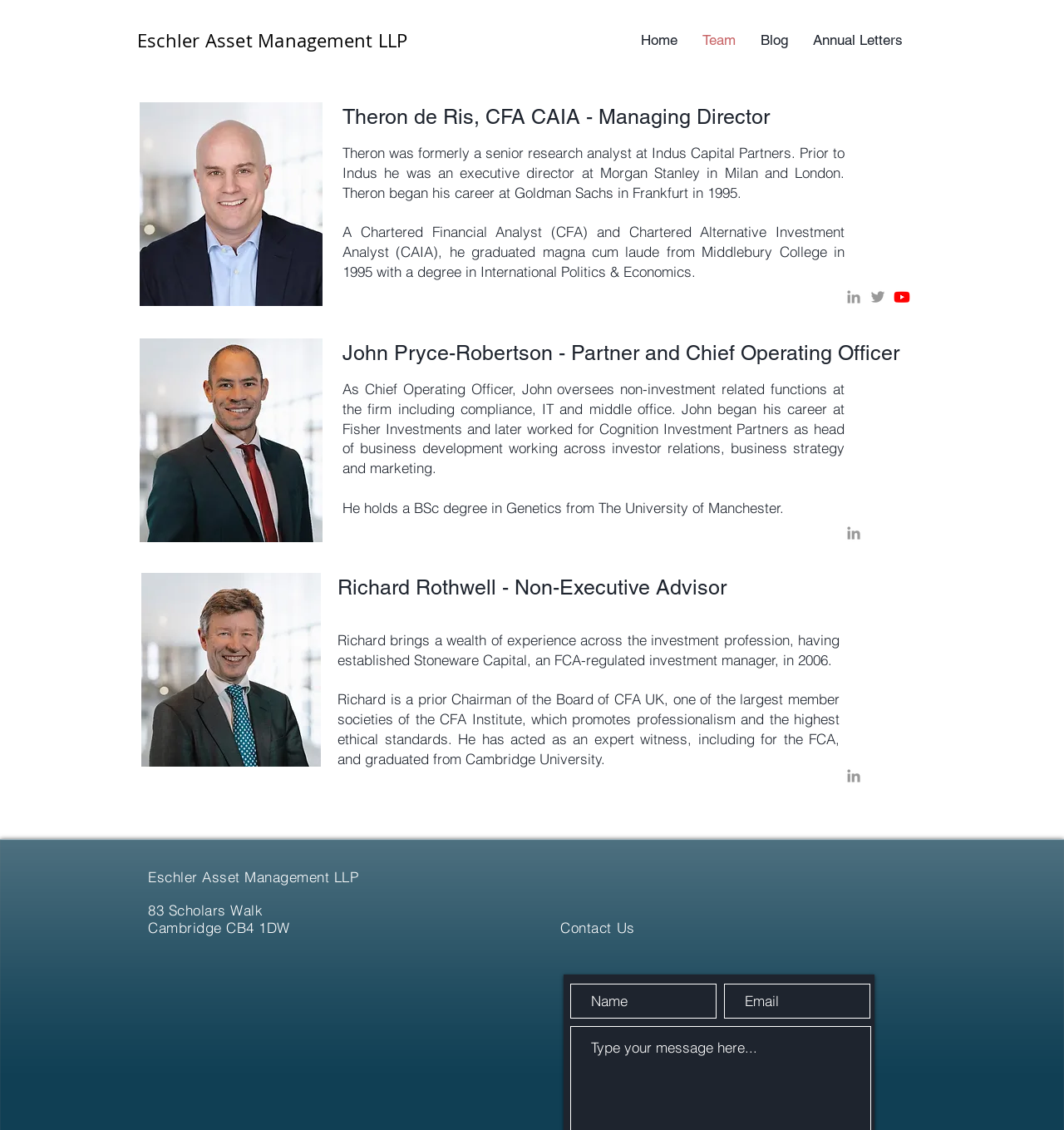Please identify the bounding box coordinates of the clickable area that will allow you to execute the instruction: "View Theron de Ris's LinkedIn profile".

[0.794, 0.255, 0.811, 0.271]